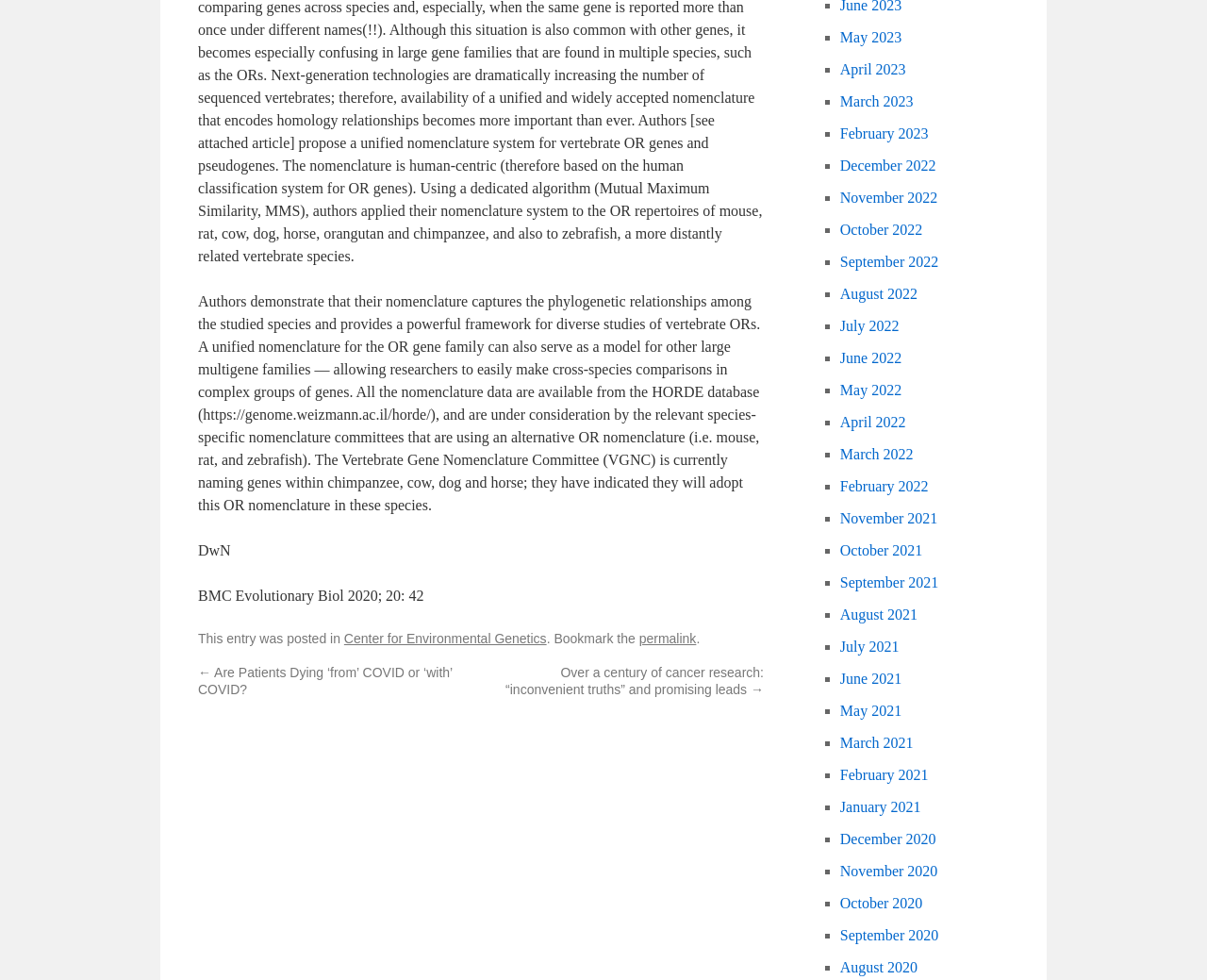Answer this question in one word or a short phrase: What is the name of the gene family discussed in the article?

OR gene family